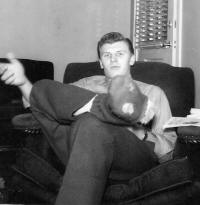Detail all significant aspects of the image you see.

The image captures a black-and-white portrait of Robert Katelhut Sr., depicted casually lounging in an armchair. He appears relaxed, with one foot resting on his knee and his arm resting on the arm of the chair, while he gestures animatedly with his hand. The space around him suggests a homey environment, with hints of furniture visible in the background, including a door that is partially open. This image is part of a larger collection that includes memories shared by his family, particularly his son Robert Katelhut Jr., who reminisces about his father's experiences during his service as a U.S. Marine. The caption below the photo indicates his relationship with his granddaughter, as well as an invitation for viewers to click the picture for a larger view, emphasizing its personal significance to the Katelhut family.